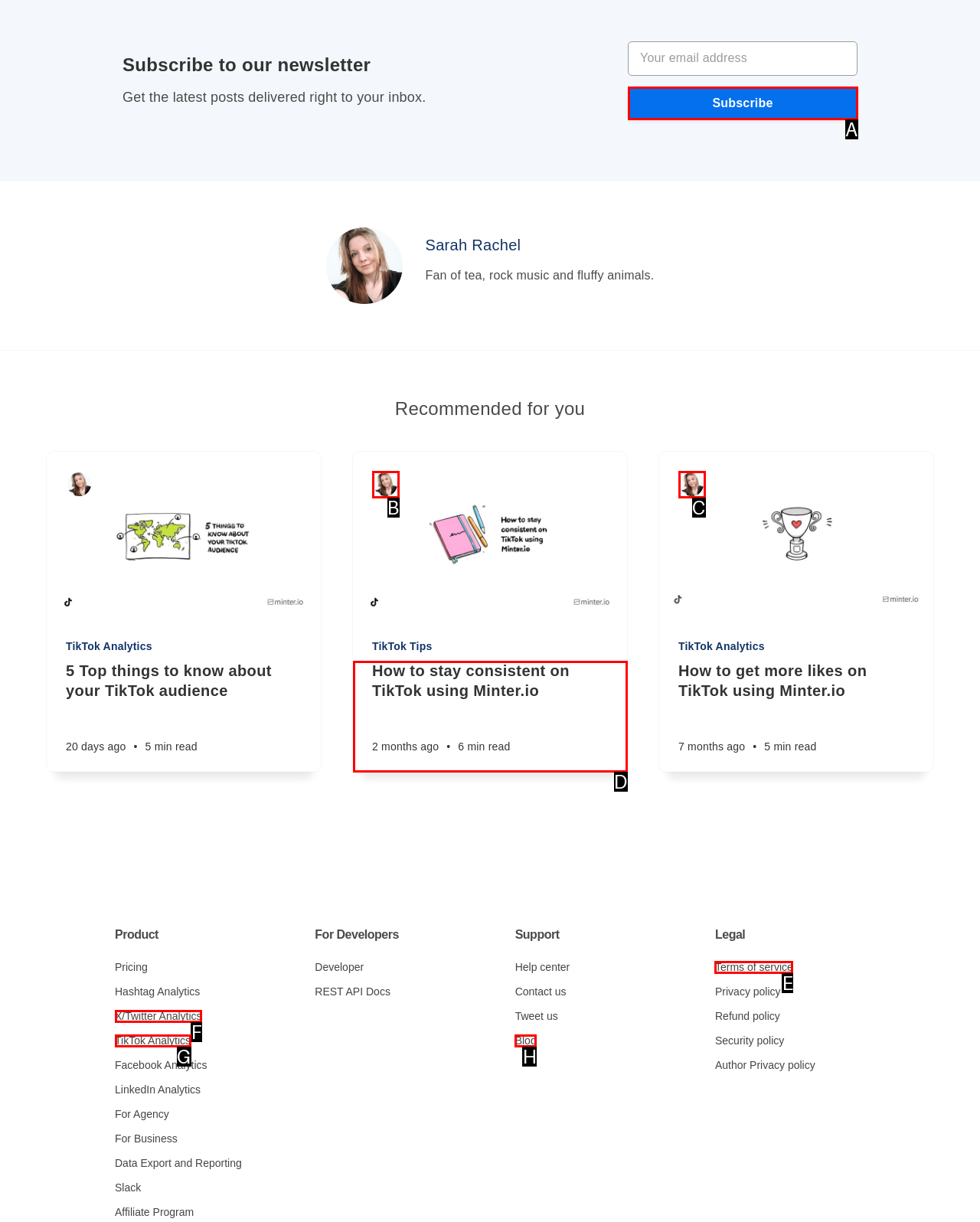Tell me which one HTML element I should click to complete this task: Subscribe to the newsletter Answer with the option's letter from the given choices directly.

A